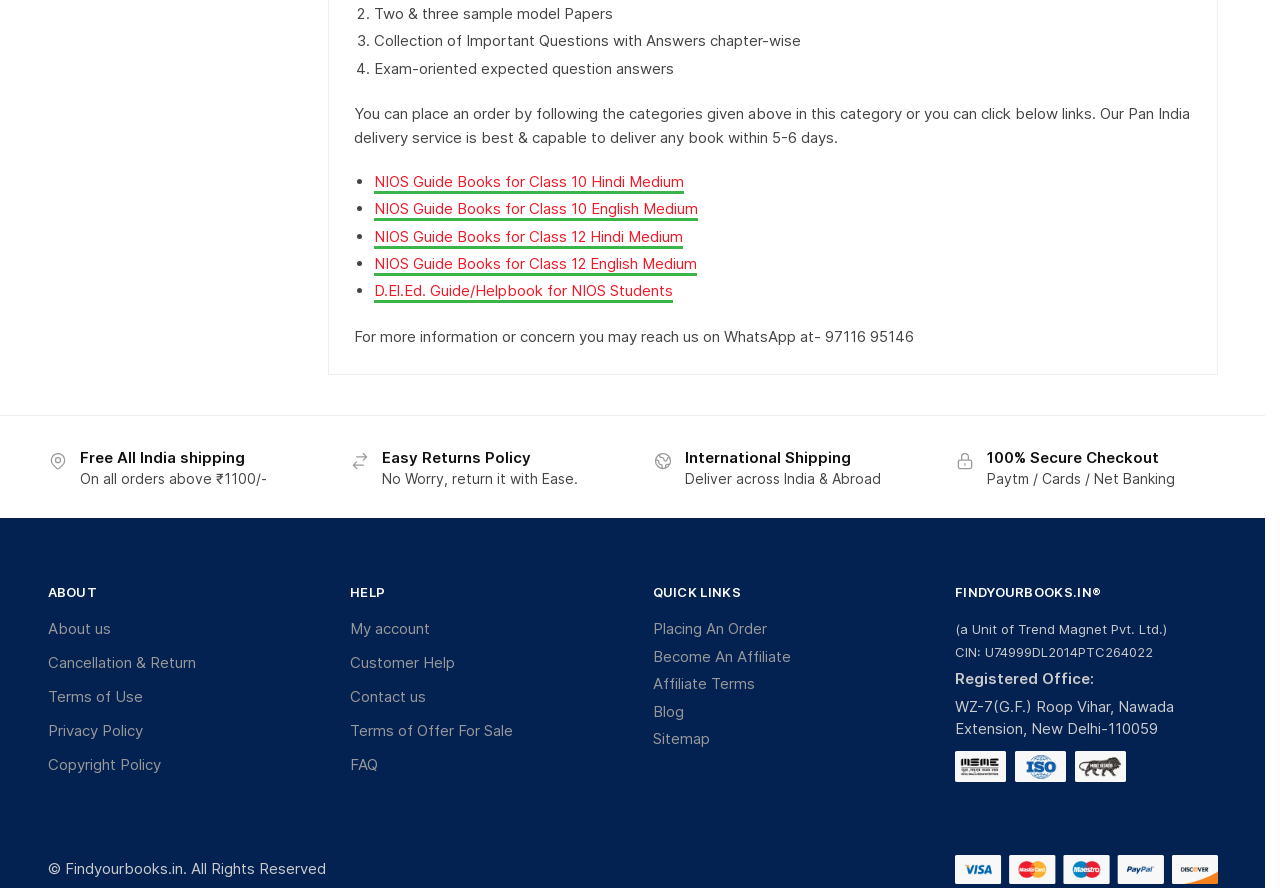Please identify the bounding box coordinates of the element's region that should be clicked to execute the following instruction: "Click on 'NIOS Guide Books for Class 10 Hindi Medium'". The bounding box coordinates must be four float numbers between 0 and 1, i.e., [left, top, right, bottom].

[0.292, 0.181, 0.535, 0.206]